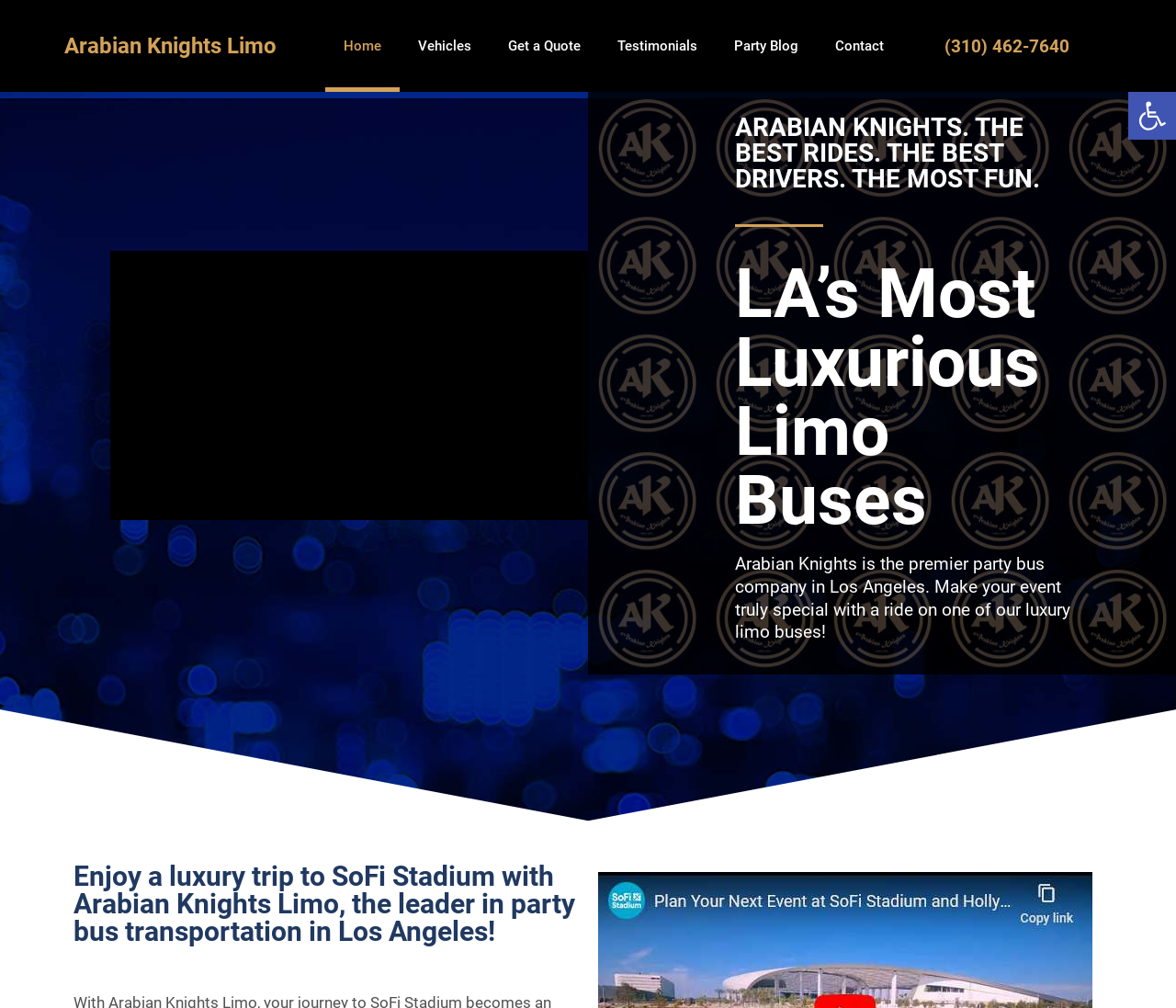Find the bounding box coordinates of the element to click in order to complete this instruction: "Read the latest news". The bounding box coordinates must be four float numbers between 0 and 1, denoted as [left, top, right, bottom].

None